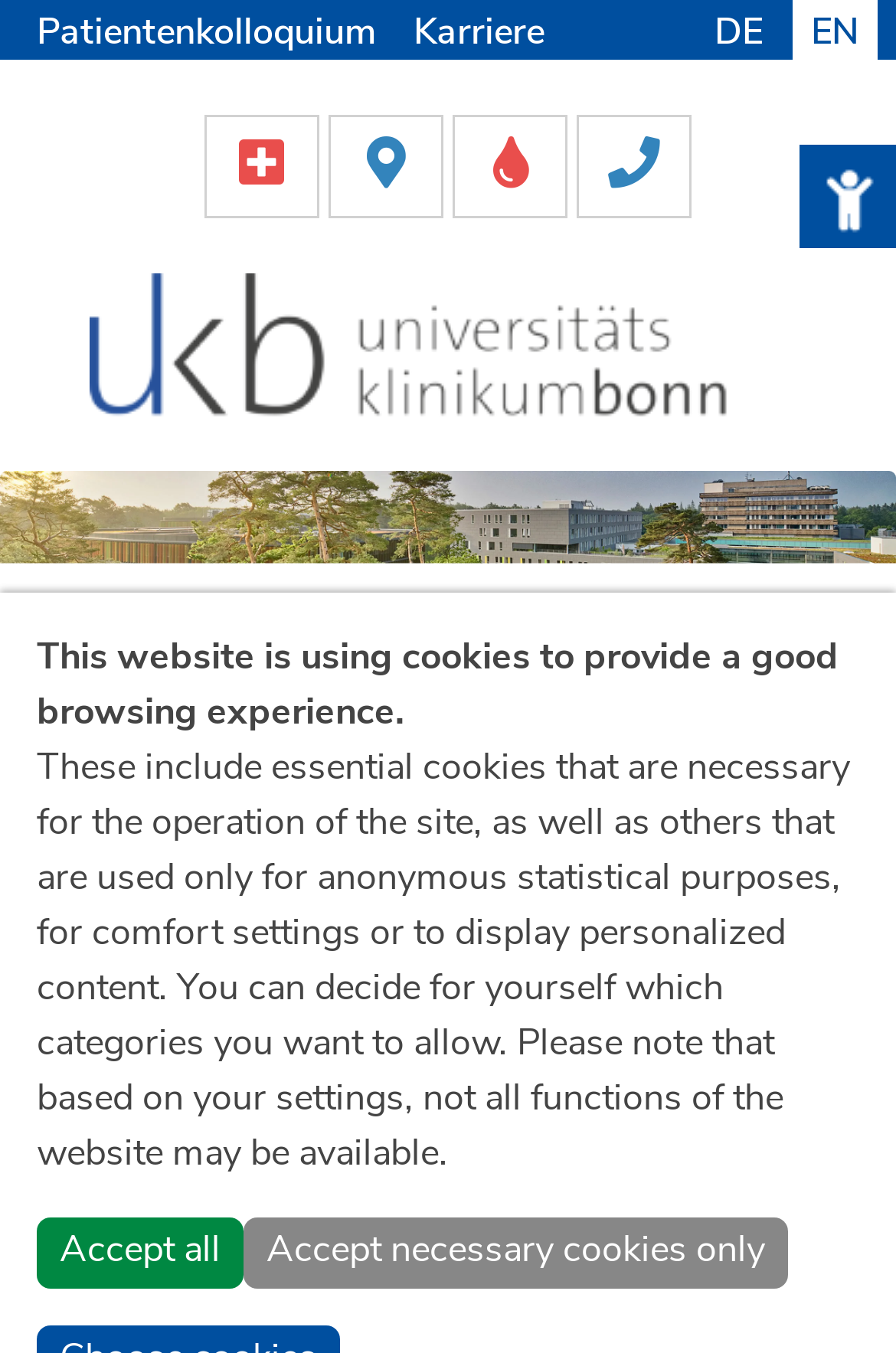How many language options are available?
Look at the screenshot and provide an in-depth answer.

I counted the number of language links at the top of the webpage, which are 'DE' and 'EN', so there are 2 language options available.